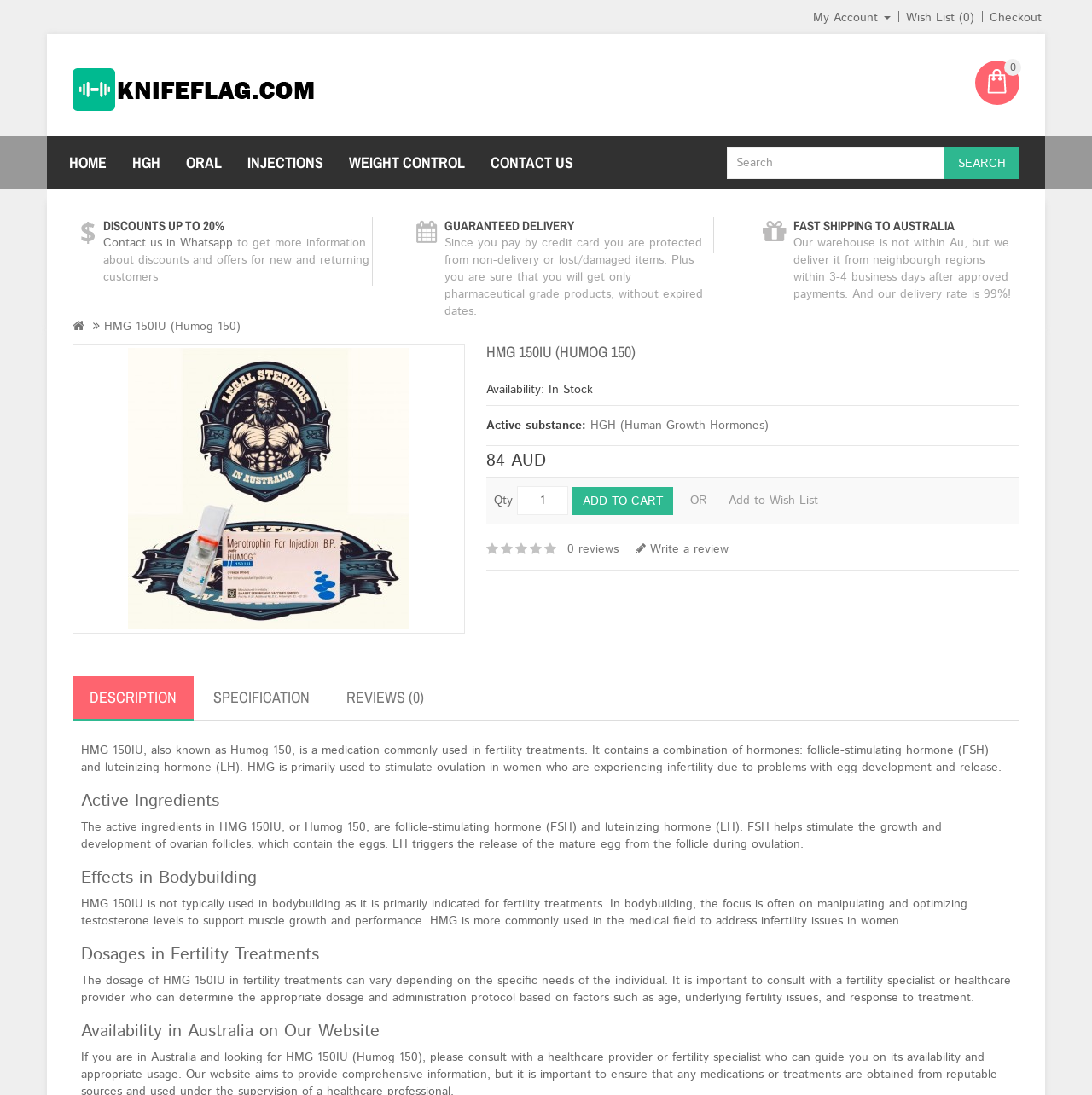Please predict the bounding box coordinates of the element's region where a click is necessary to complete the following instruction: "Add HMG 150IU to cart". The coordinates should be represented by four float numbers between 0 and 1, i.e., [left, top, right, bottom].

[0.524, 0.445, 0.617, 0.47]